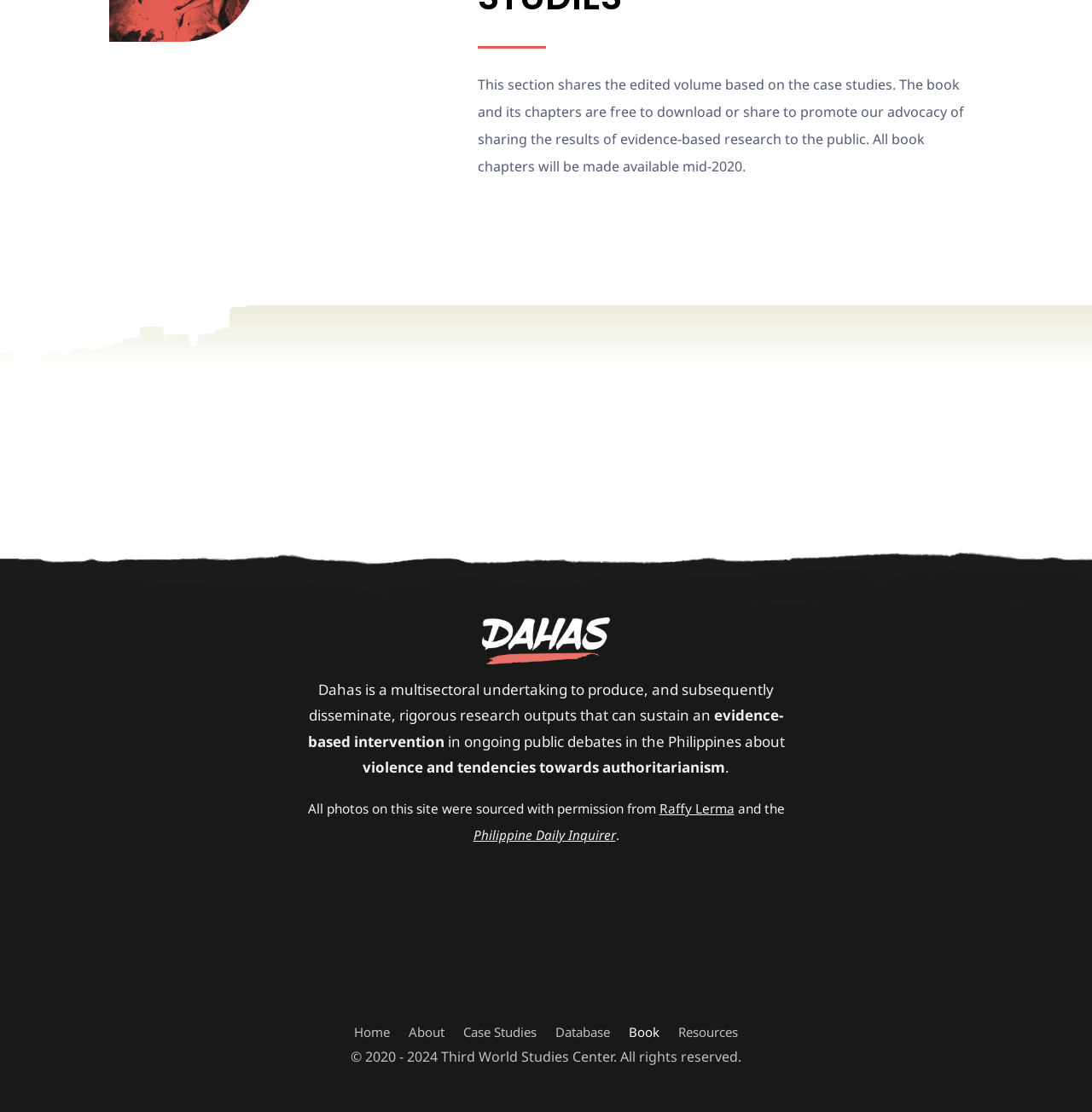Extract the bounding box coordinates for the HTML element that matches this description: "About". The coordinates should be four float numbers between 0 and 1, i.e., [left, top, right, bottom].

[0.374, 0.922, 0.407, 0.939]